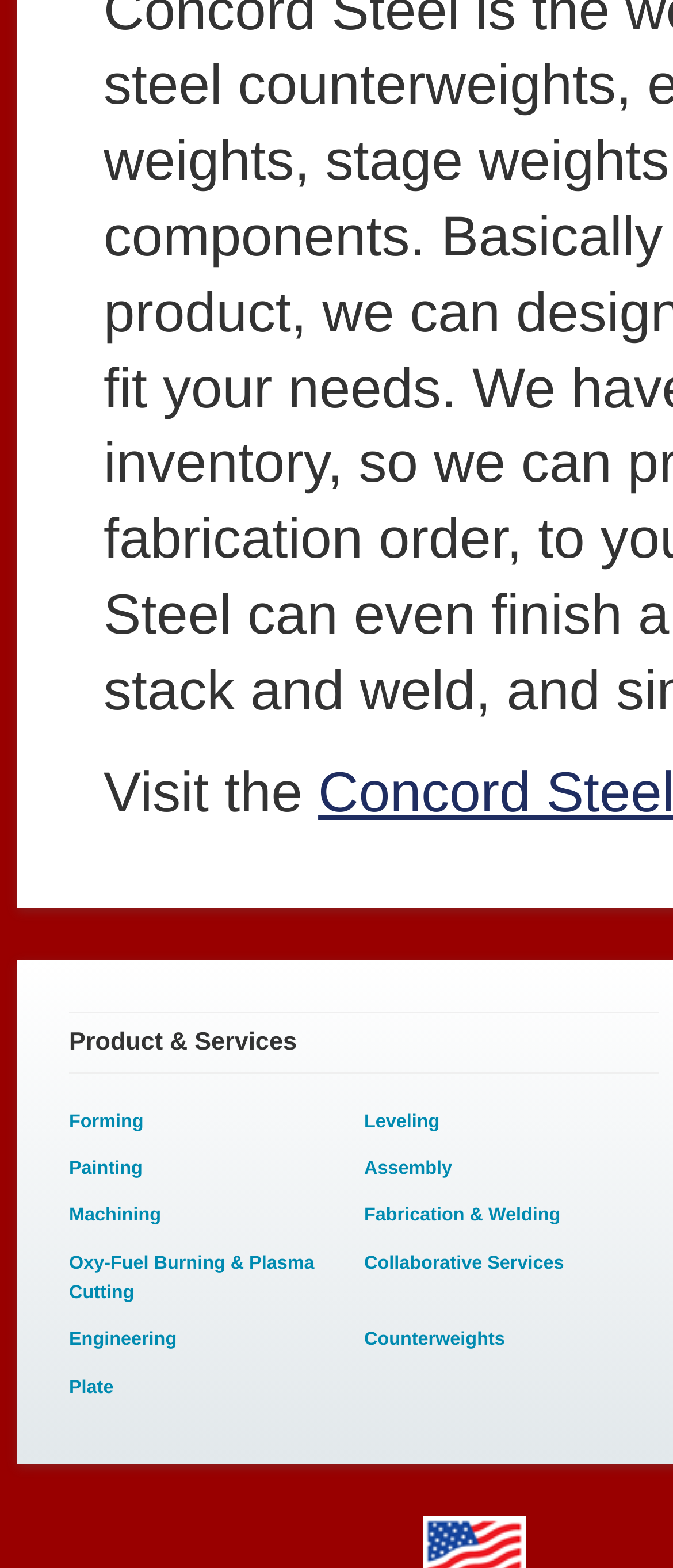Please identify the bounding box coordinates of the element's region that I should click in order to complete the following instruction: "Learn about Leveling". The bounding box coordinates consist of four float numbers between 0 and 1, i.e., [left, top, right, bottom].

[0.541, 0.709, 0.653, 0.722]